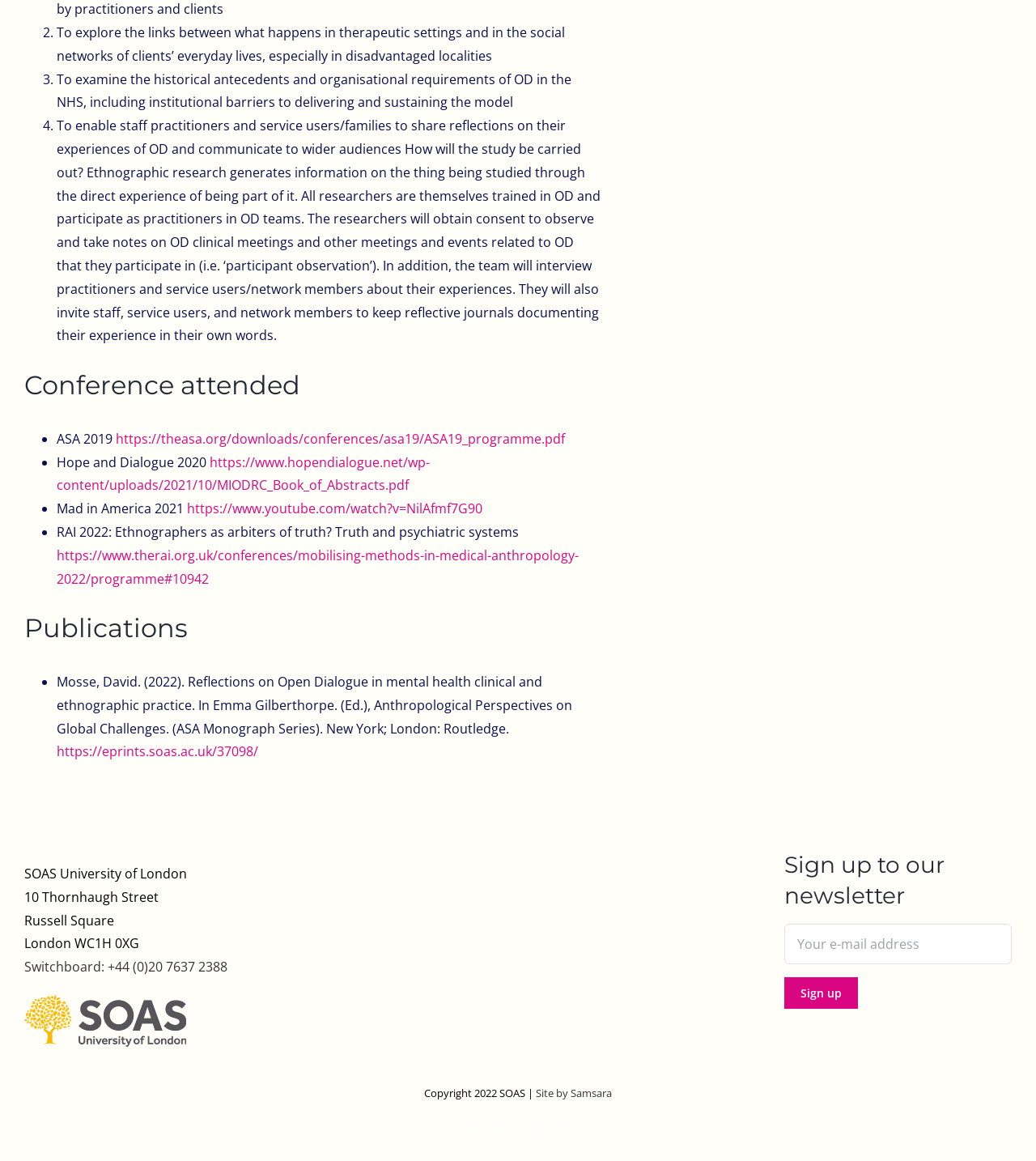Extract the bounding box for the UI element that matches this description: "Mergers, Consolidations, and Exit Strategies".

None